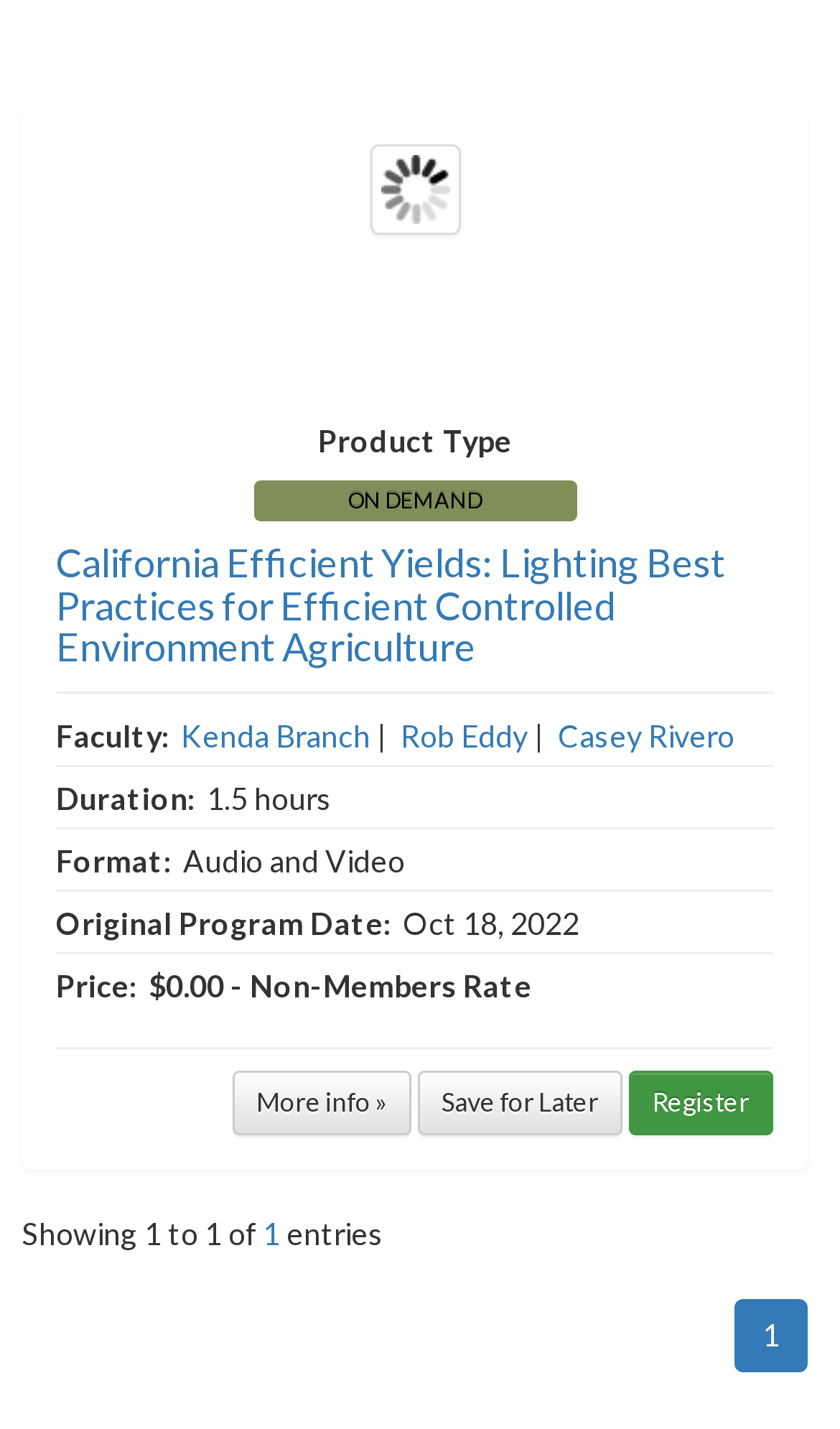Review the image closely and give a comprehensive answer to the question: What is the price of this course for non-members?

I found a description list with a term 'Price:' and a static text element with the text '$0.00 - Non-Members Rate' as the detail, indicating that the price of this course for non-members is $0.00.